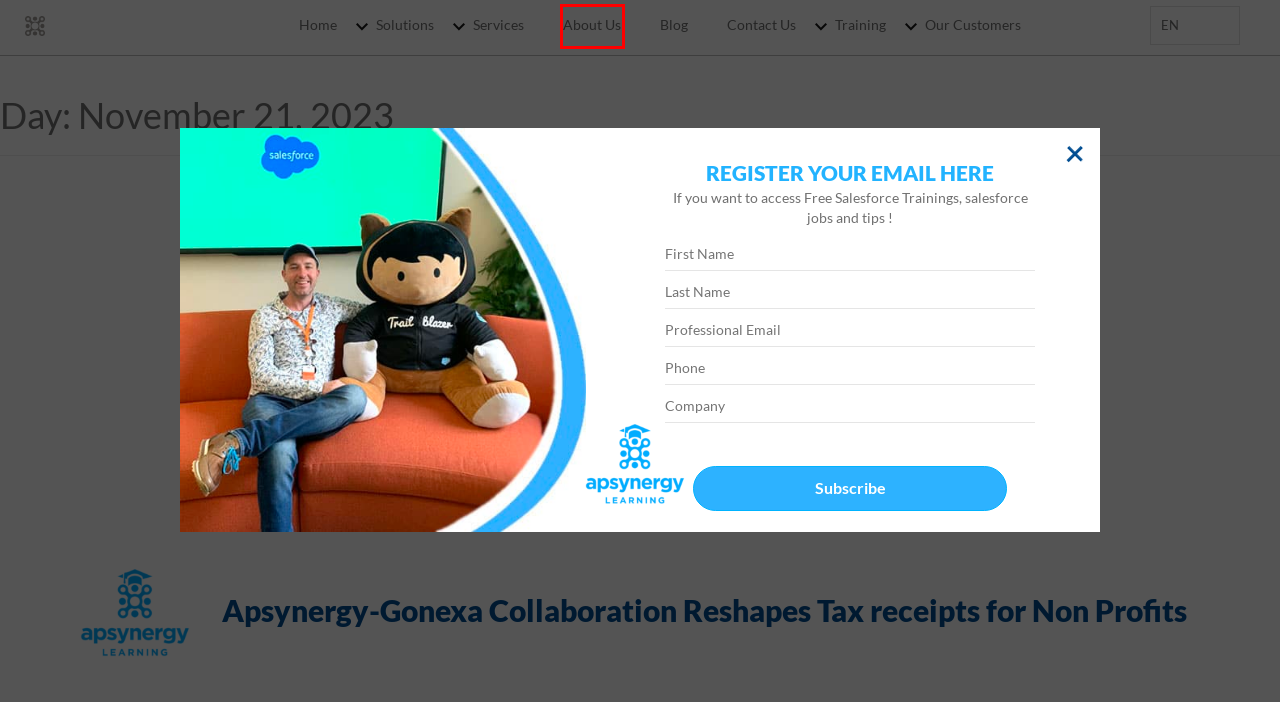You have a screenshot of a webpage with a red bounding box highlighting a UI element. Your task is to select the best webpage description that corresponds to the new webpage after clicking the element. Here are the descriptions:
A. Salesforce Consulting and Marketing Cloud Blogs - Apsynergy
B. Certified Salesforce and CRM Consulting Services - Apsynergy
C. Contact Us - Apsynergy
D. Apsynergy Impact through Innovative Strategic Partnerships
E. Cookie Policy (EU) - Apsynergy
F. AI Innovations at Paris World Tour 2024
G. Salesforce Tips Archives - Apsynergy
H. Salesforce Certified Nonprofit Cloud Consultant

H